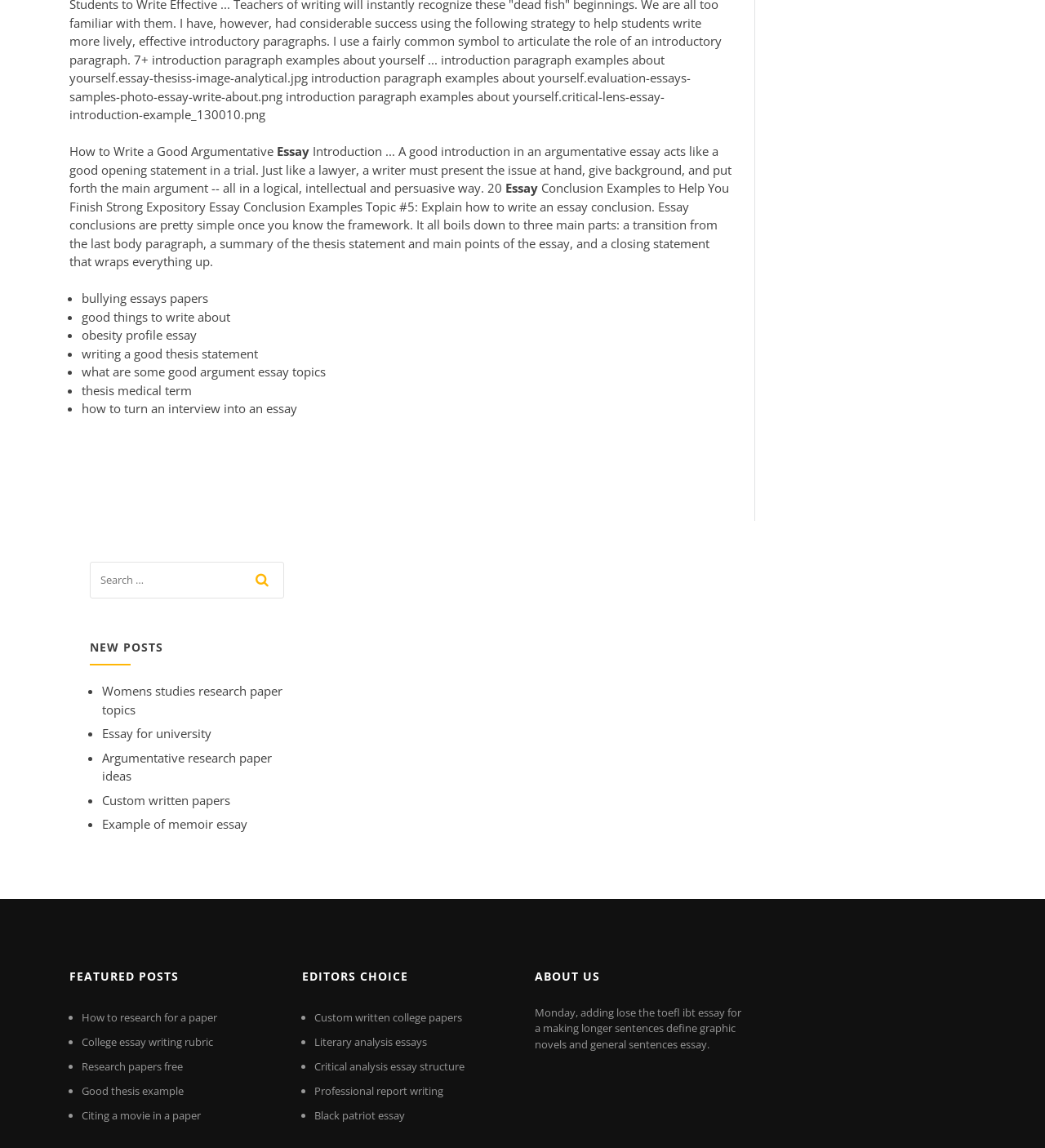Can you specify the bounding box coordinates of the area that needs to be clicked to fulfill the following instruction: "read 'How to Write a Good Argumentative Essay'"?

[0.066, 0.124, 0.265, 0.139]